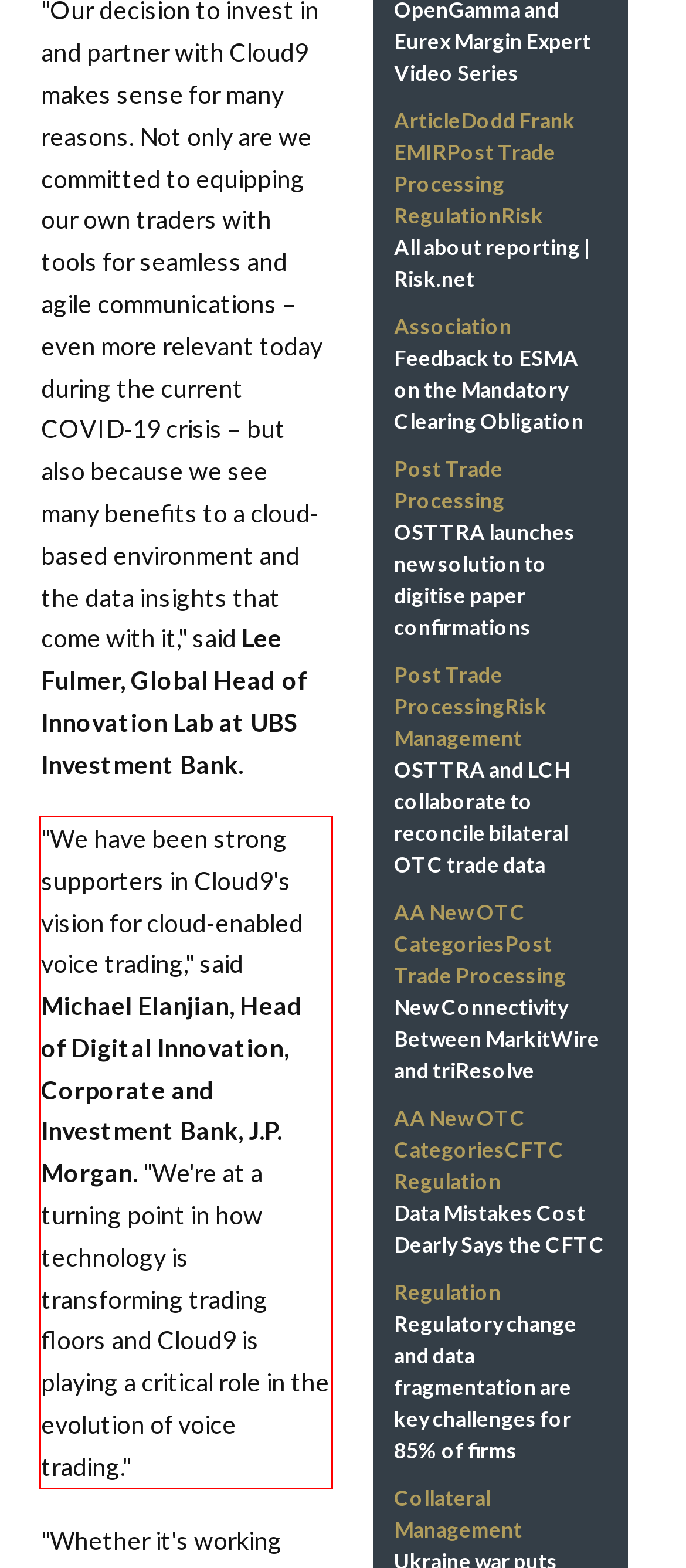Given a screenshot of a webpage with a red bounding box, please identify and retrieve the text inside the red rectangle.

"We have been strong supporters in Cloud9's vision for cloud-enabled voice trading," said Michael Elanjian, Head of Digital Innovation, Corporate and Investment Bank, J.P. Morgan. "We're at a turning point in how technology is transforming trading floors and Cloud9 is playing a critical role in the evolution of voice trading."